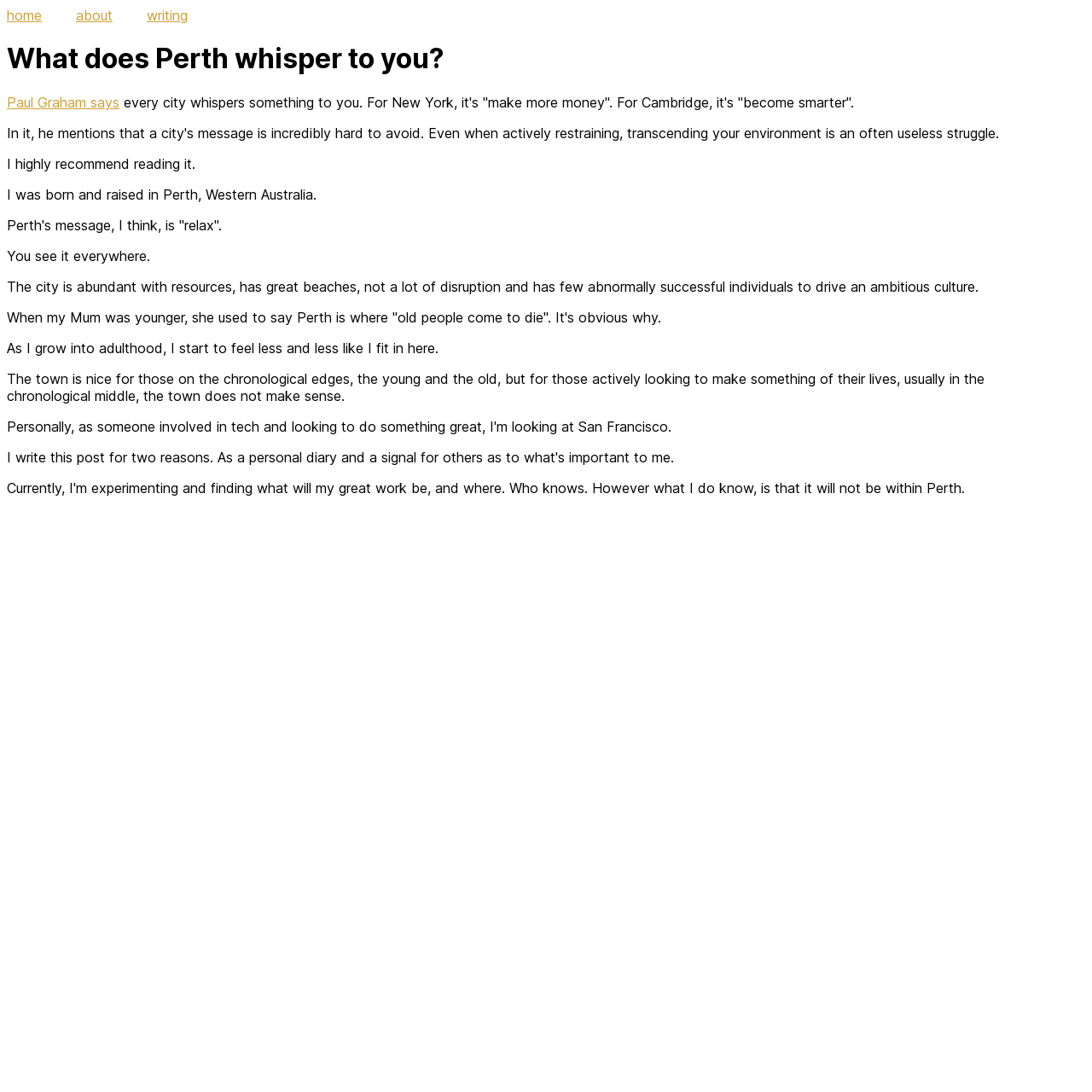Answer the question in a single word or phrase:
What is the tone of the webpage?

reflective